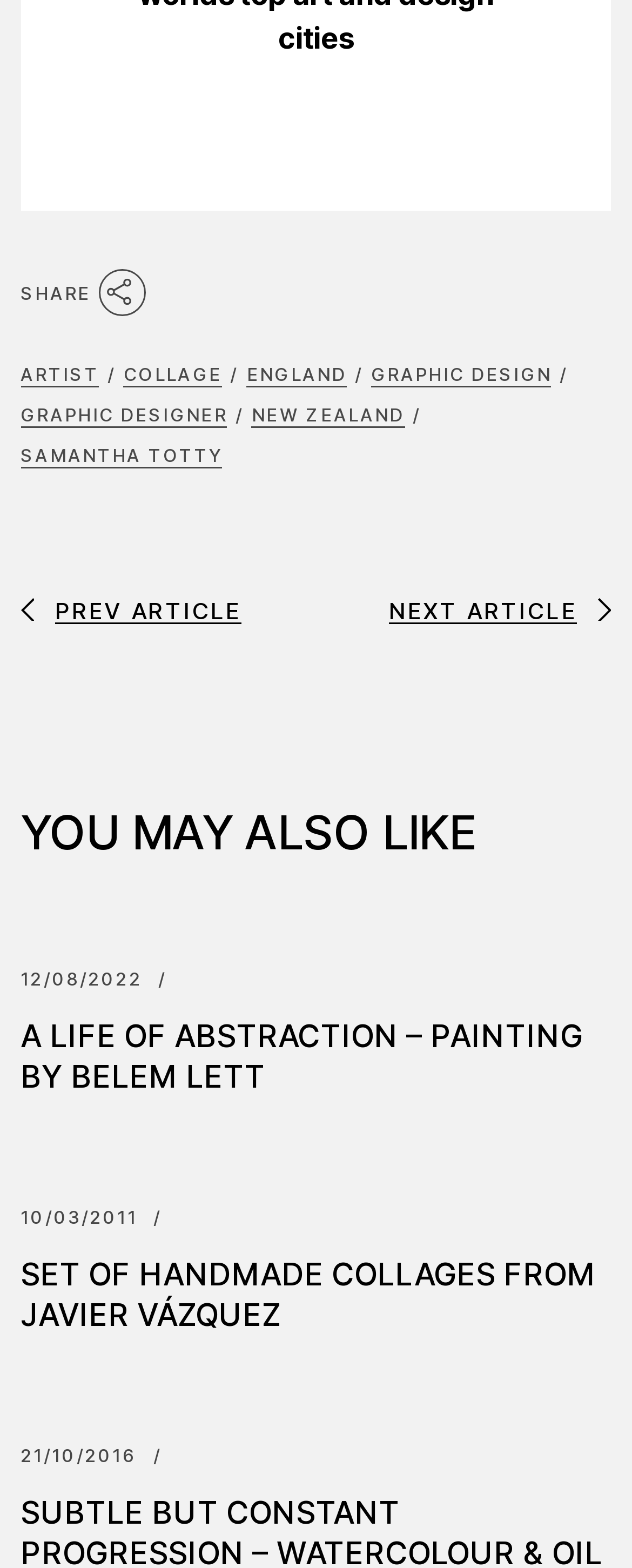What is the text of the first link on the webpage?
Please provide a single word or phrase in response based on the screenshot.

Click to become a patron at Patreon!